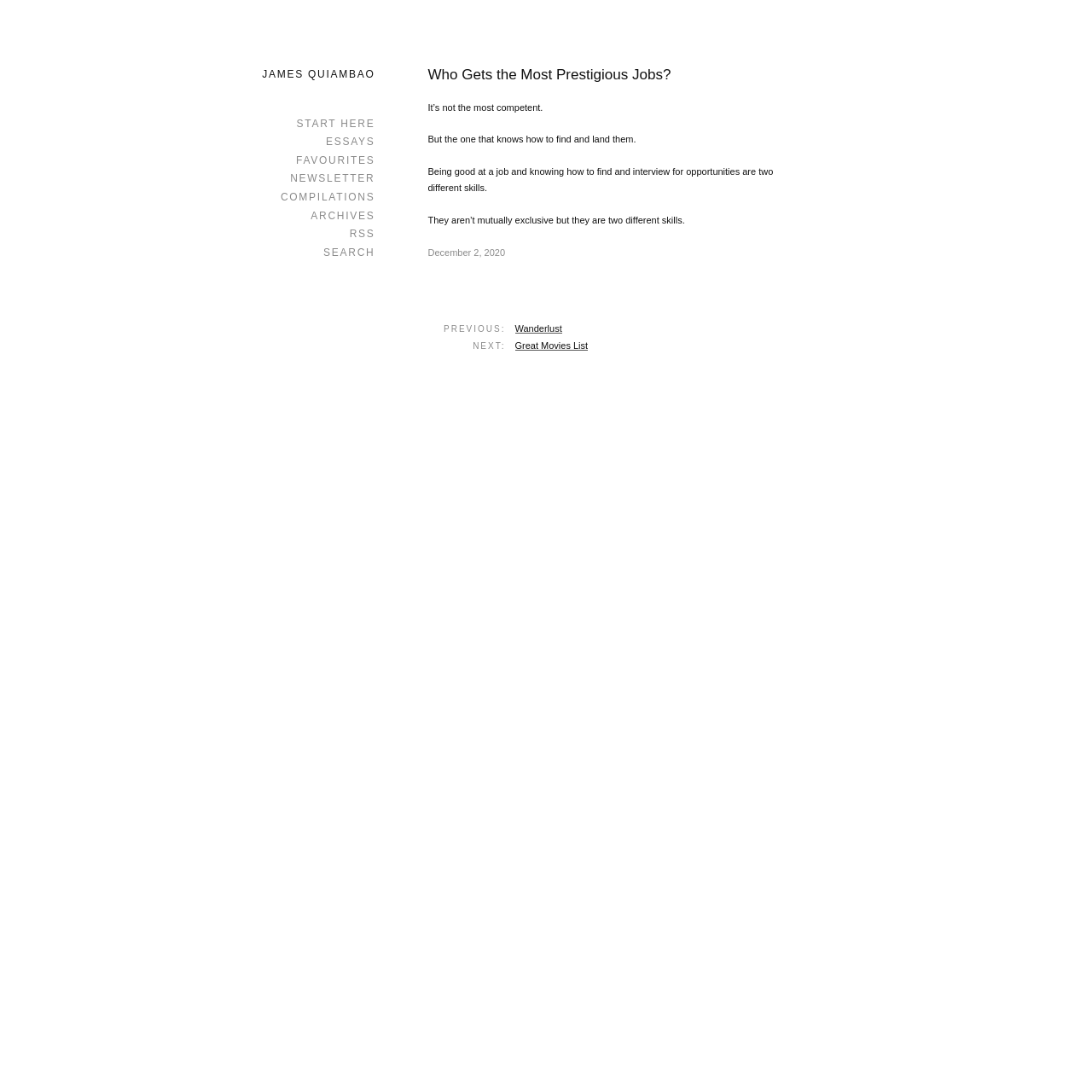What type of content is this webpage?
Refer to the screenshot and deliver a thorough answer to the question presented.

The webpage appears to be a blog post, as it has a title, a date, and a body of text, and is part of a larger collection of articles, as indicated by the navigation links at the top and the 'PREVIOUS:' and 'NEXT:' links at the bottom.